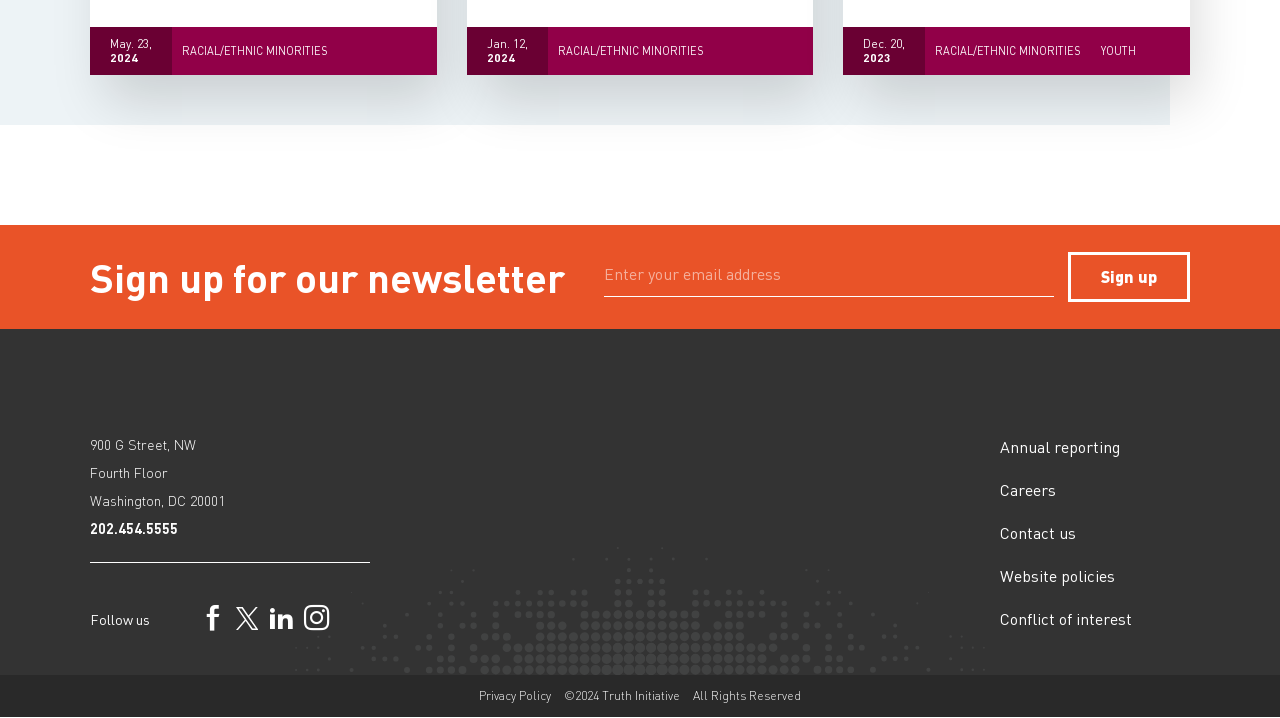Please specify the bounding box coordinates of the clickable region necessary for completing the following instruction: "Contact us". The coordinates must consist of four float numbers between 0 and 1, i.e., [left, top, right, bottom].

[0.781, 0.728, 0.841, 0.757]